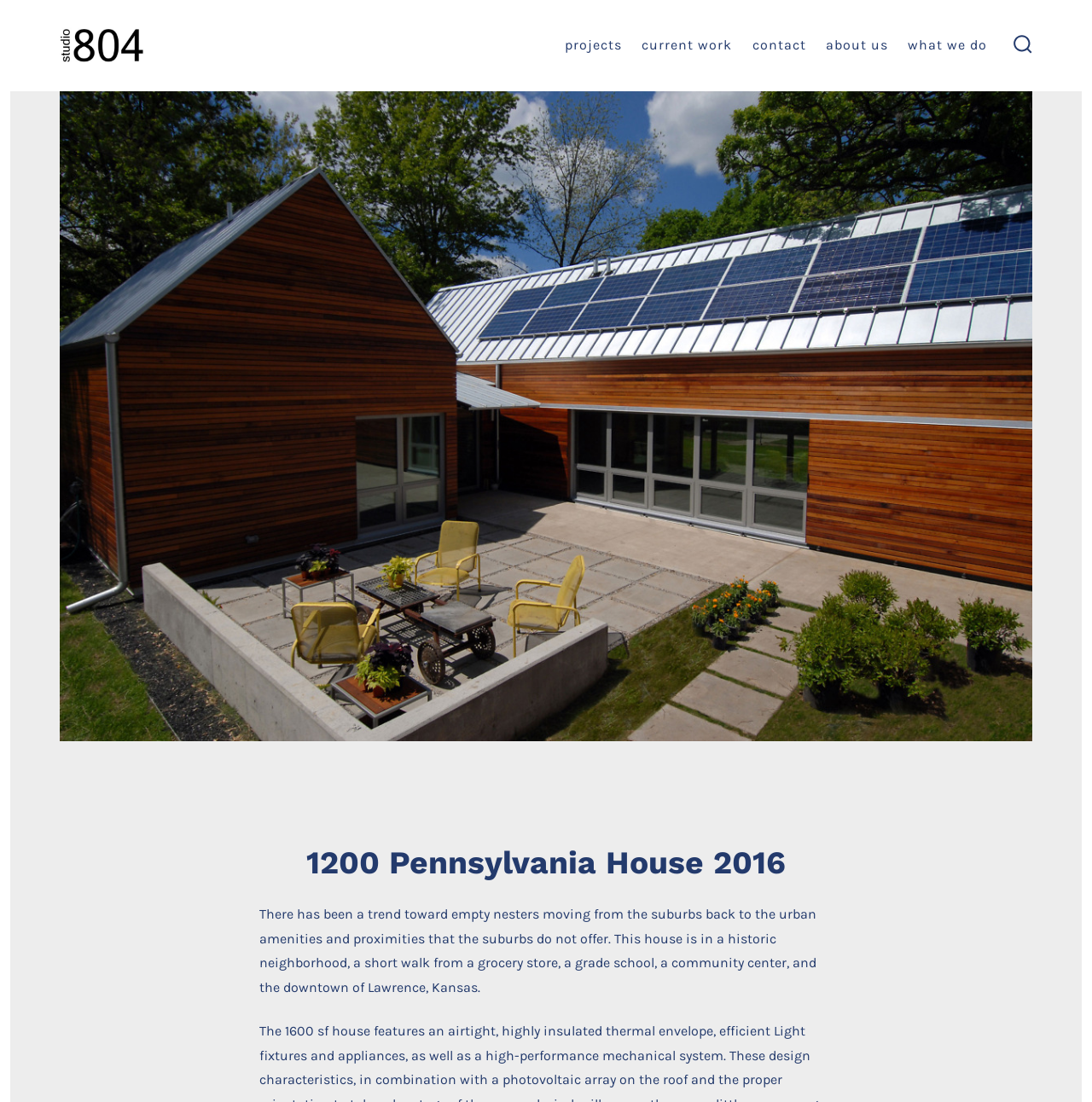Please determine the bounding box coordinates for the element with the description: "Search Toggle".

[0.919, 0.023, 0.955, 0.06]